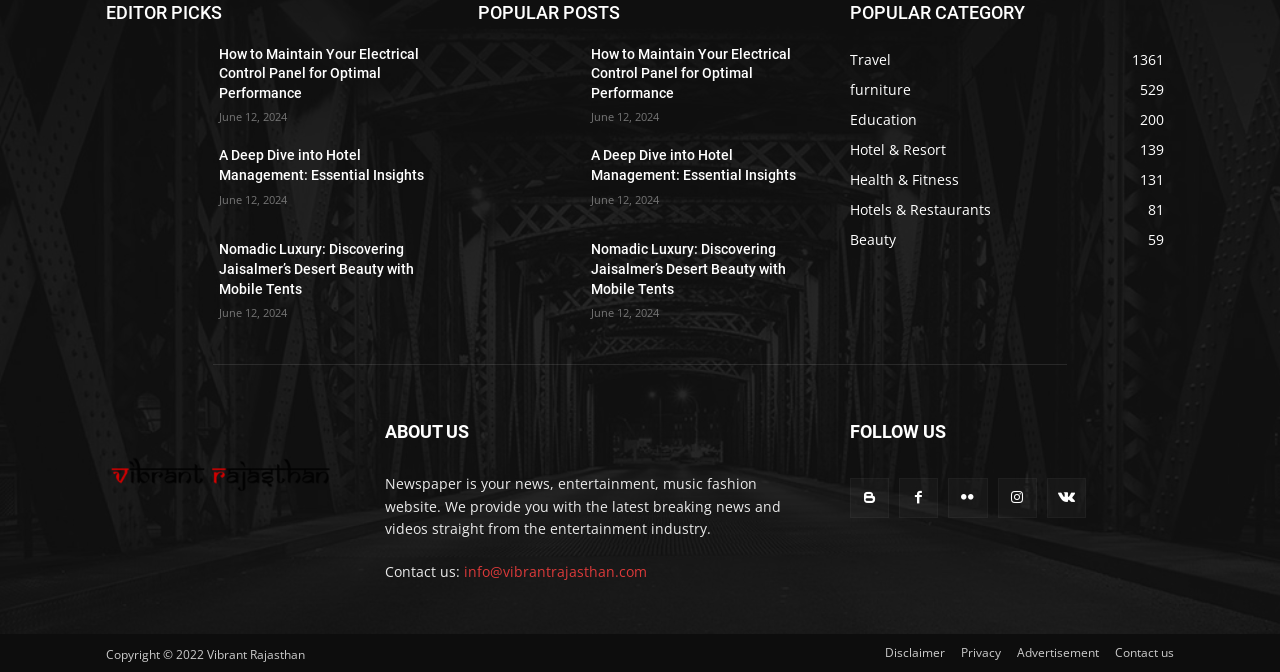Please determine the bounding box coordinates of the element's region to click for the following instruction: "Visit the 'Travel' category".

[0.664, 0.072, 0.696, 0.1]